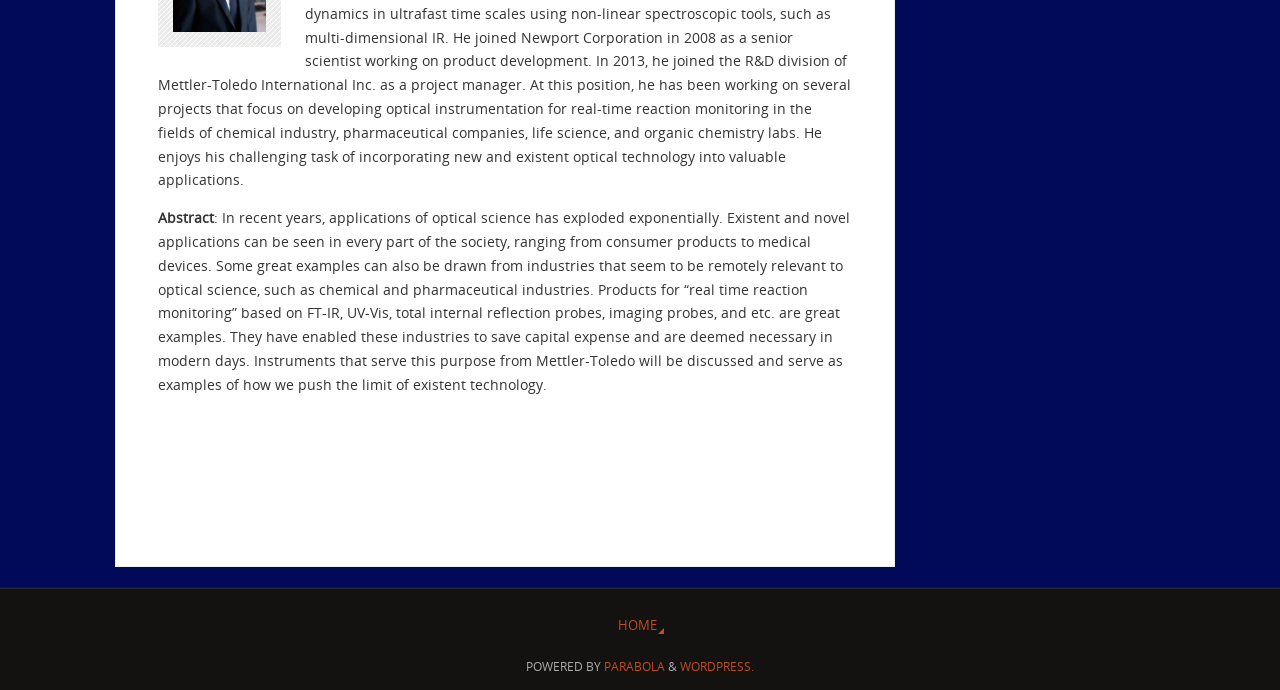Determine the bounding box coordinates for the UI element described. Format the coordinates as (top-left x, top-left y, bottom-right x, bottom-right y) and ensure all values are between 0 and 1. Element description: Parabola

[0.472, 0.953, 0.52, 0.978]